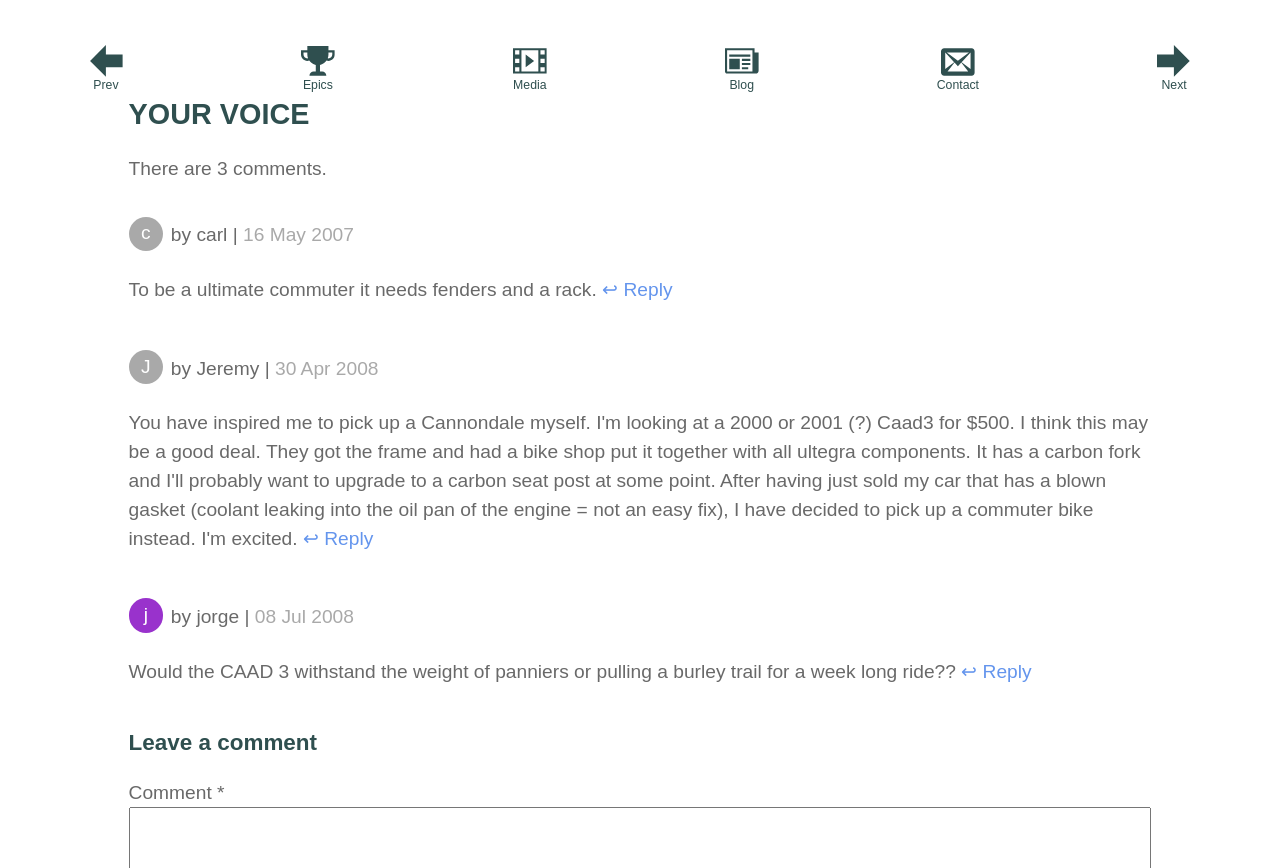Could you provide the bounding box coordinates for the portion of the screen to click to complete this instruction: "Click on the 'Reply to 124224' link"?

[0.47, 0.322, 0.525, 0.346]